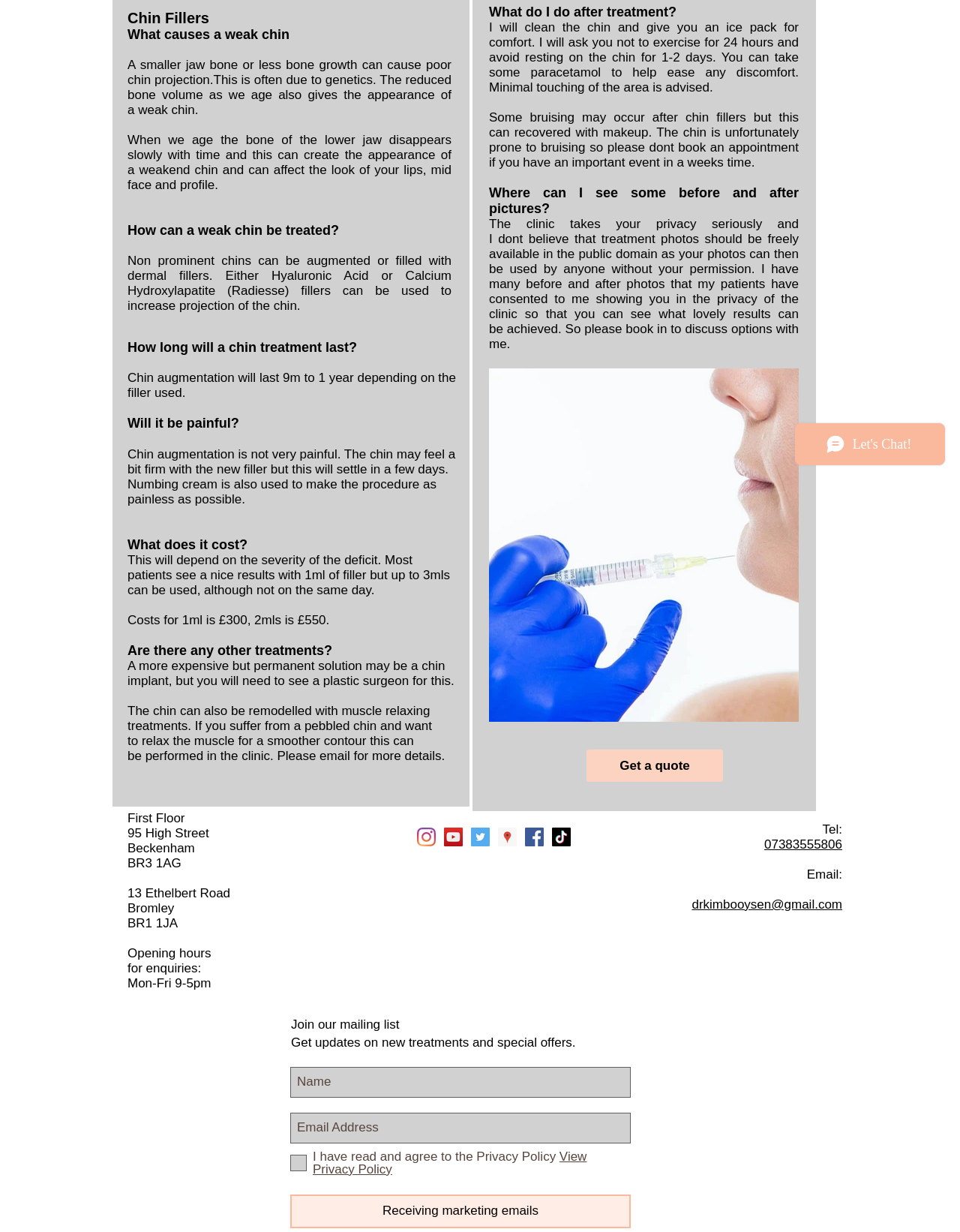Calculate the bounding box coordinates for the UI element based on the following description: "aria-label="Instagram"". Ensure the coordinates are four float numbers between 0 and 1, i.e., [left, top, right, bottom].

[0.434, 0.672, 0.454, 0.687]